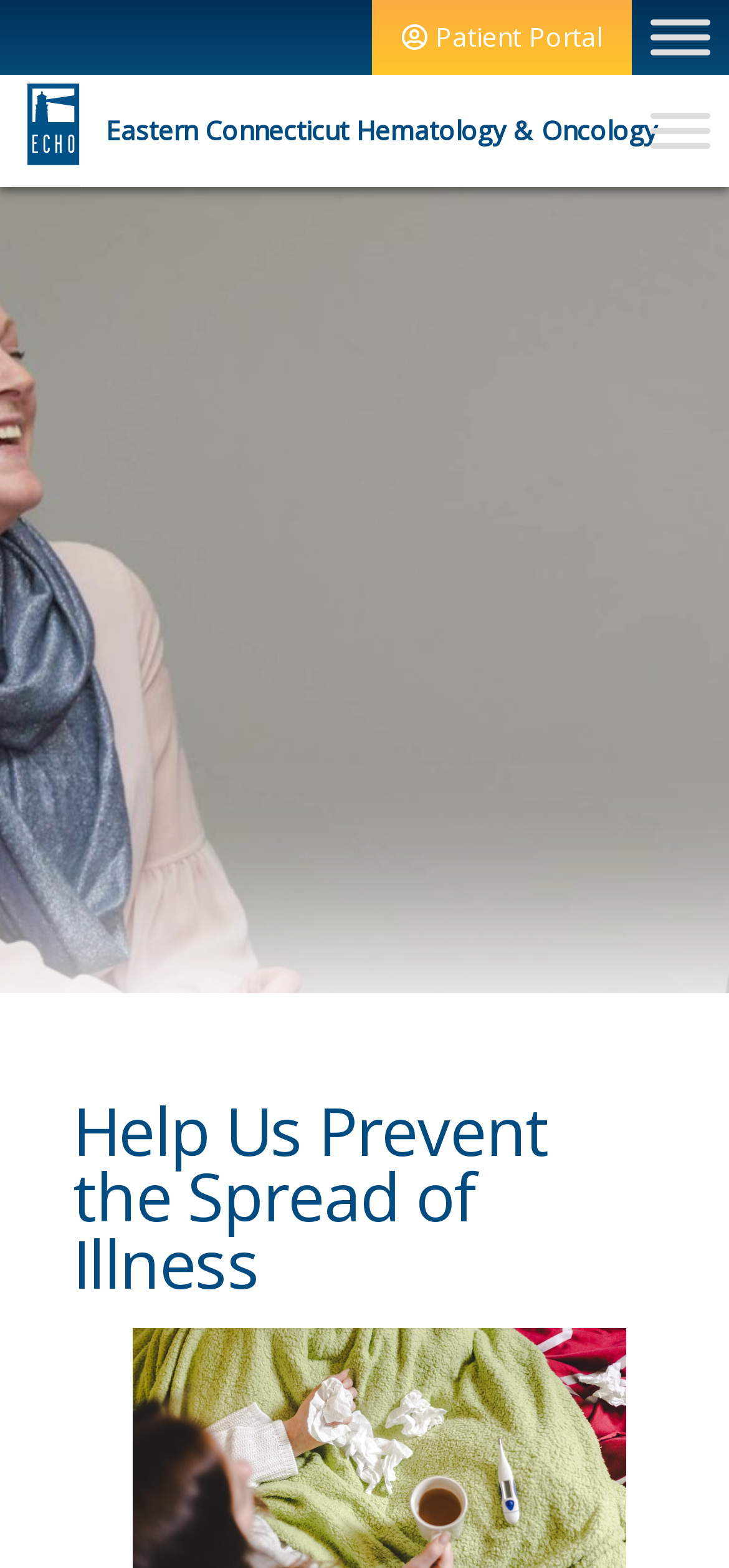Given the element description, predict the bounding box coordinates in the format (top-left x, top-left y, bottom-right x, bottom-right y), using floating point numbers between 0 and 1: Eastern Connecticut Hematology & Oncology

[0.125, 0.031, 0.937, 0.136]